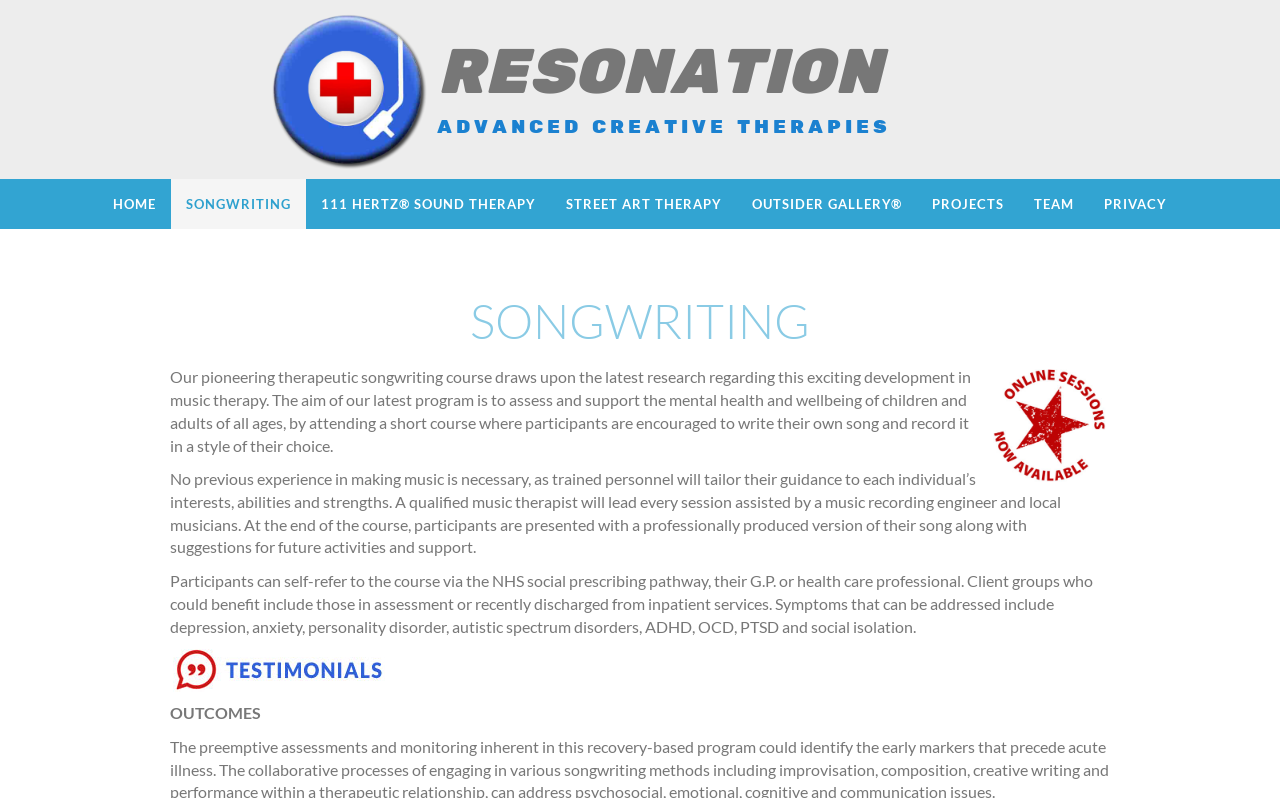What is the purpose of the songwriting course? Observe the screenshot and provide a one-word or short phrase answer.

To support mental health and wellbeing